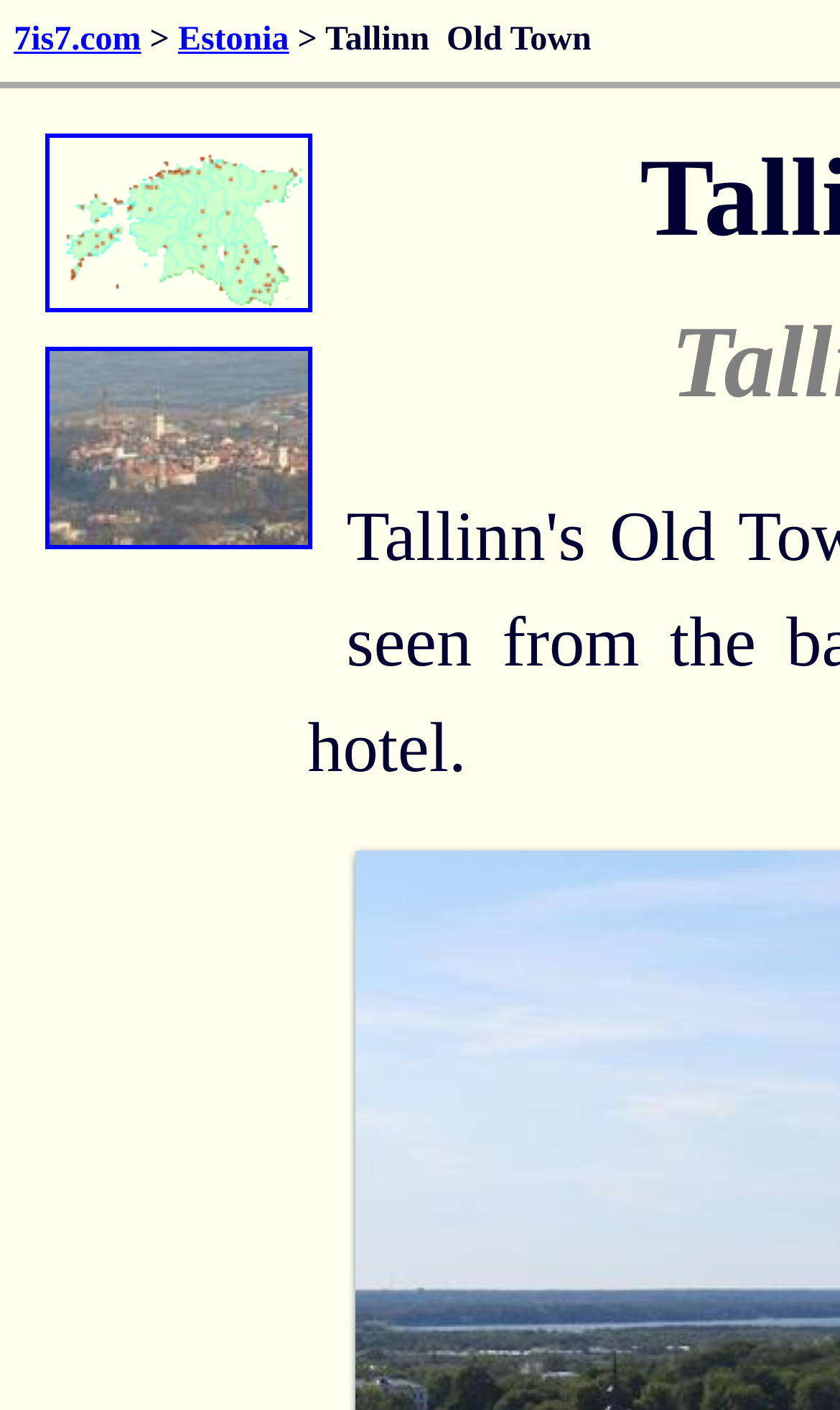Offer a thorough description of the webpage.

The webpage appears to be a photo gallery or a webpage dedicated to a specific photo. At the top left corner, there is a link to "7is7.com" followed by a greater-than symbol. Next to it, there is a link to "Estonia", and then a text "Tallinn Old Town" which seems to be the title of the webpage.

Below the title, there are three links aligned horizontally. The first link is "Photo Index" accompanied by an image with the same name. The second link is "Previous Photo" accompanied by an image with the same name. These links and images are positioned relatively close to each other, with the "Photo Index" link and image on the left and the "Previous Photo" link and image on the right.

The meta description "Tallinn's Old Town seen from the Radisson hotel" suggests that the webpage is showcasing a photo of Tallinn's Old Town taken from the Radisson hotel, but the image itself is not described in the accessibility tree.